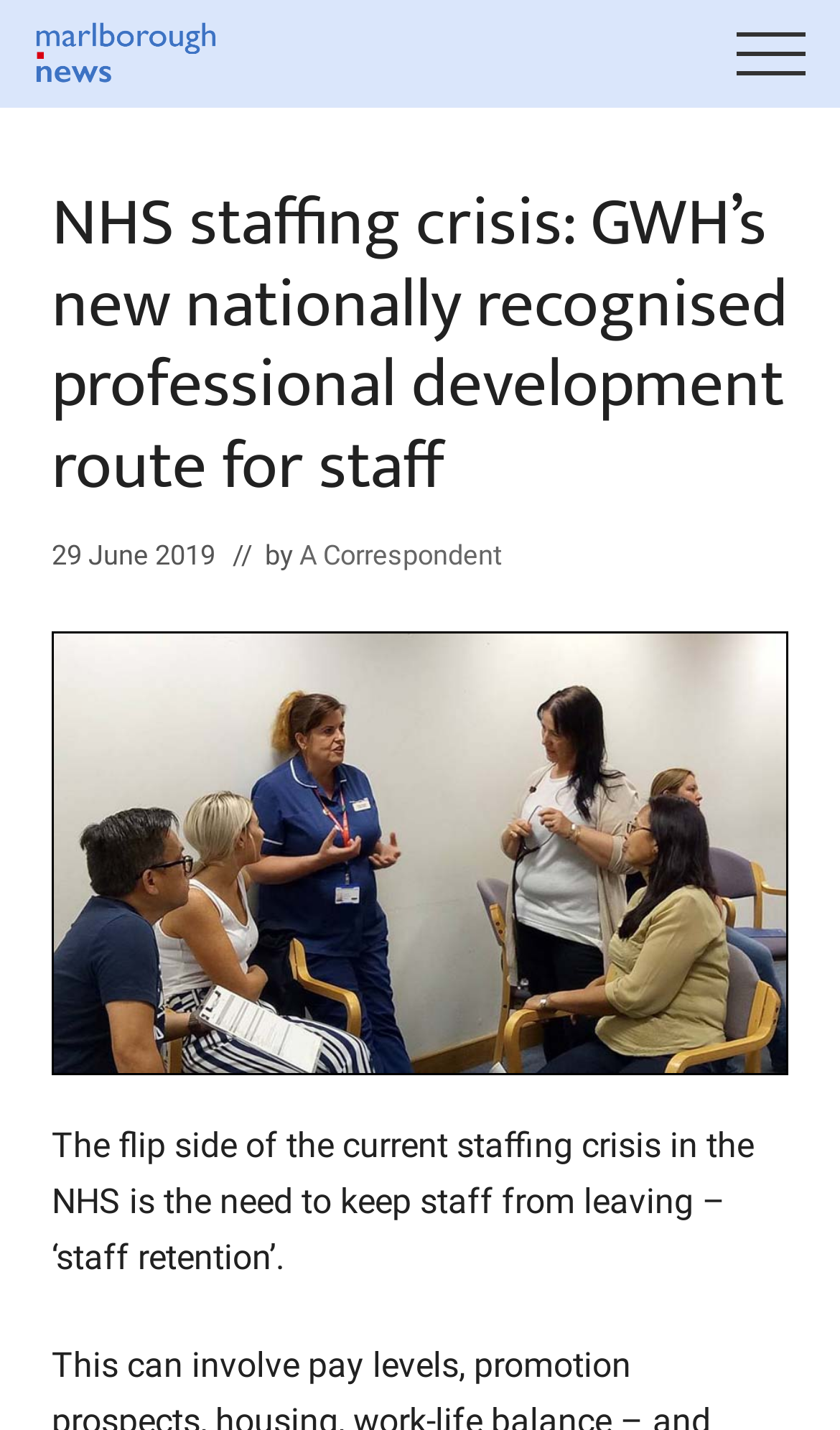Determine the bounding box coordinates in the format (top-left x, top-left y, bottom-right x, bottom-right y). Ensure all values are floating point numbers between 0 and 1. Identify the bounding box of the UI element described by: A Correspondent

[0.356, 0.377, 0.597, 0.399]